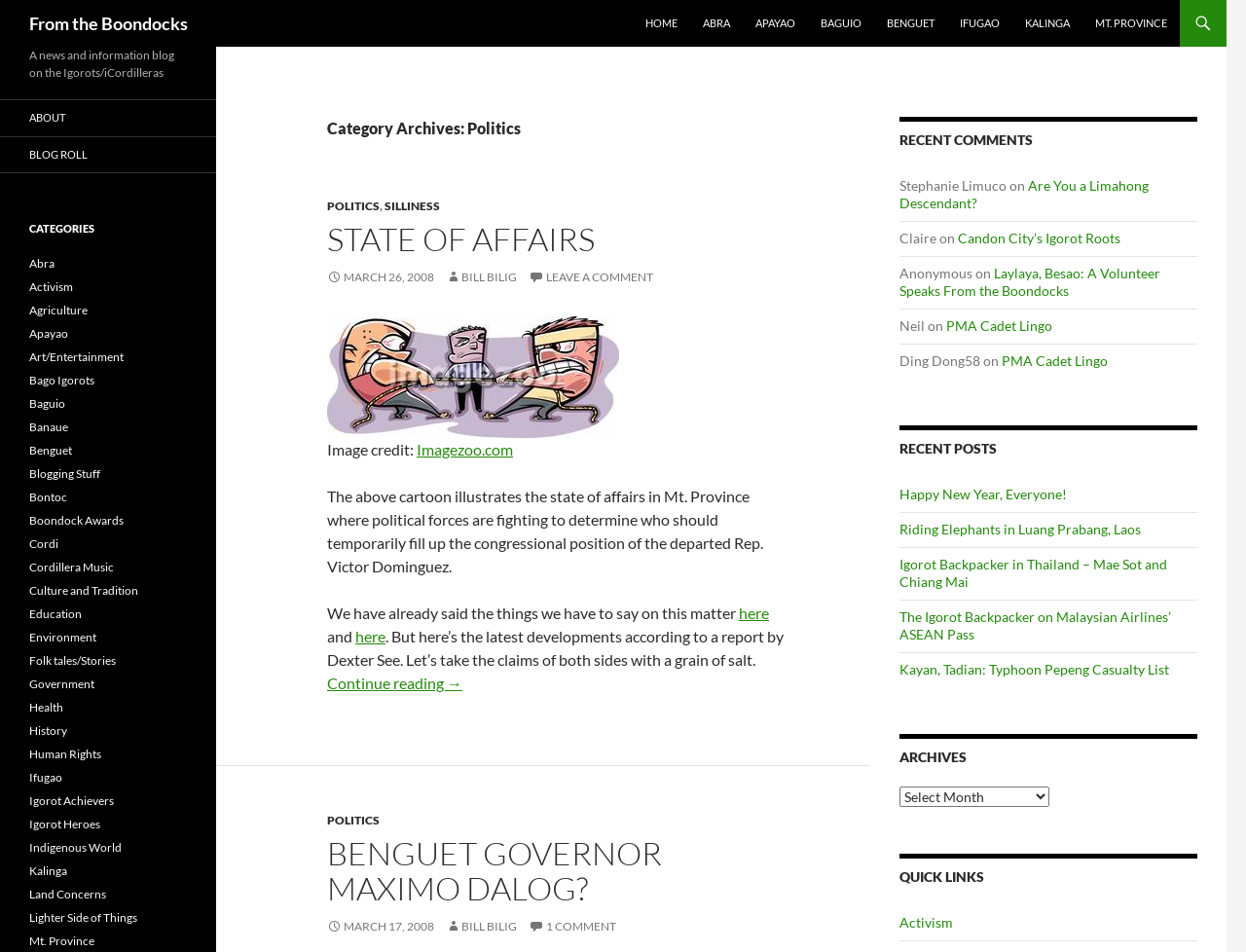Determine the bounding box coordinates for the area that needs to be clicked to fulfill this task: "Read the 'STATE OF AFFAIRS' article". The coordinates must be given as four float numbers between 0 and 1, i.e., [left, top, right, bottom].

[0.262, 0.233, 0.633, 0.27]